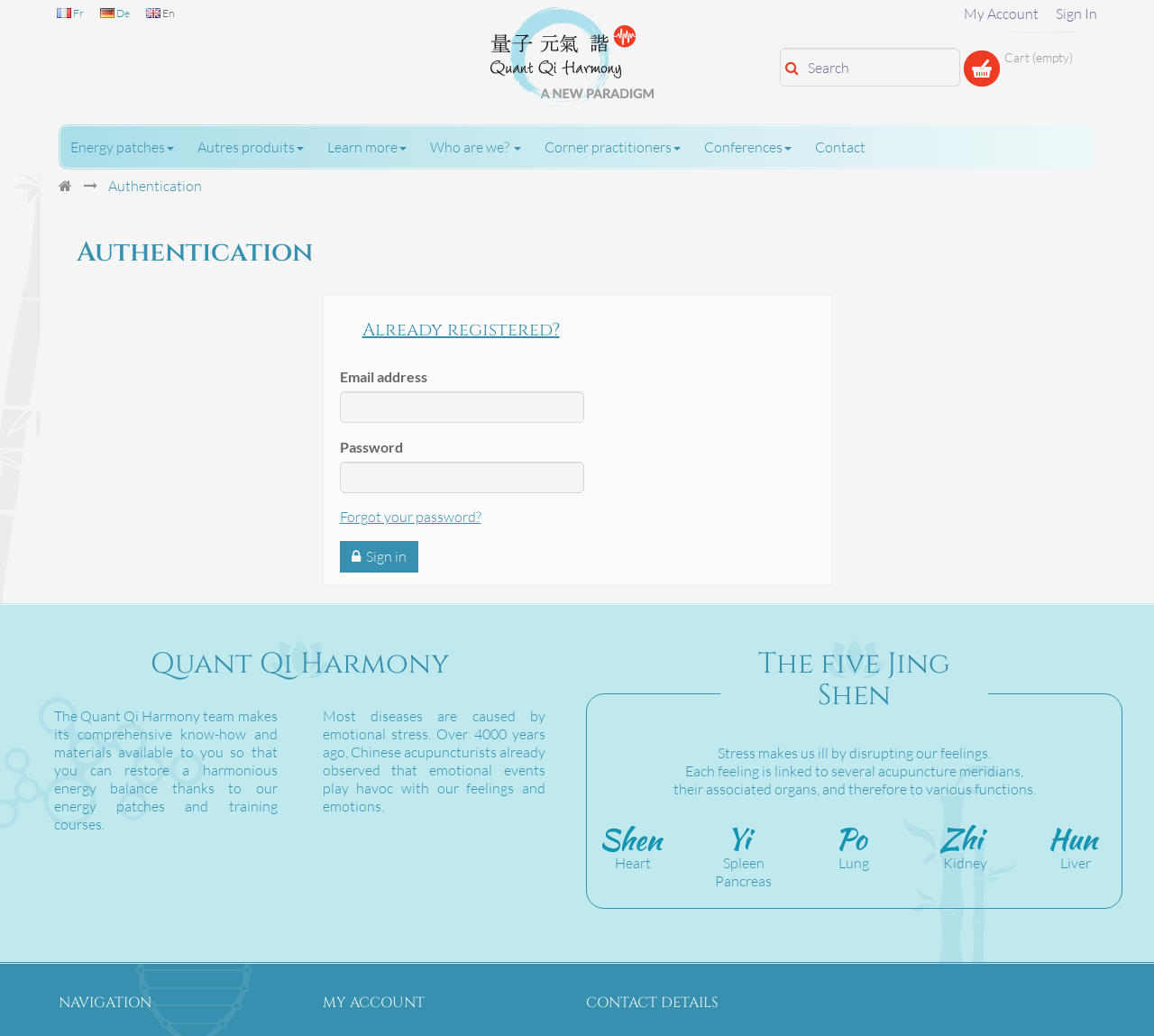Determine the bounding box coordinates for the element that should be clicked to follow this instruction: "Sign in to my account". The coordinates should be given as four float numbers between 0 and 1, in the format [left, top, right, bottom].

[0.912, 0.004, 0.951, 0.022]